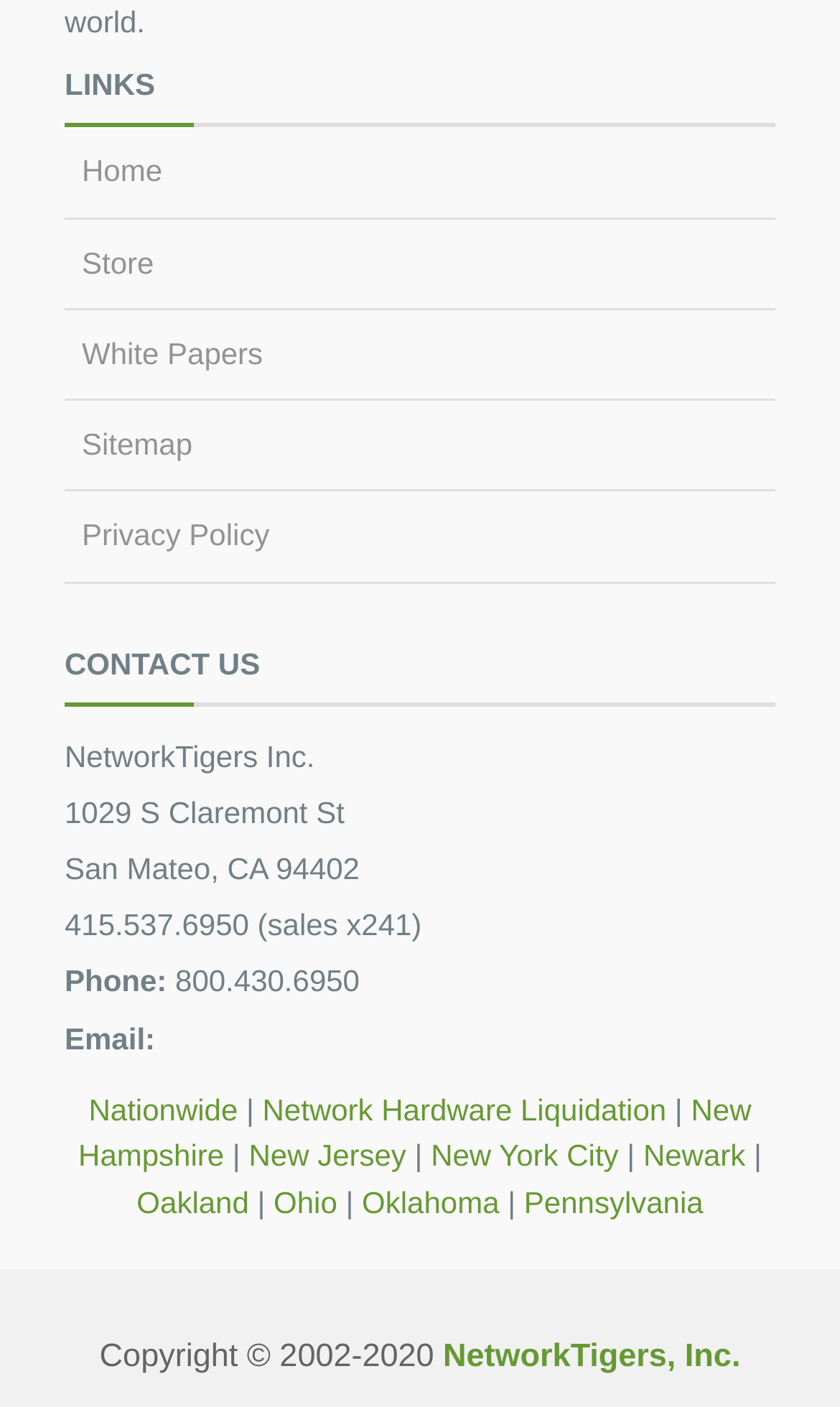Locate the bounding box coordinates of the clickable area to execute the instruction: "Click on Home". Provide the coordinates as four float numbers between 0 and 1, represented as [left, top, right, bottom].

[0.097, 0.109, 0.193, 0.134]